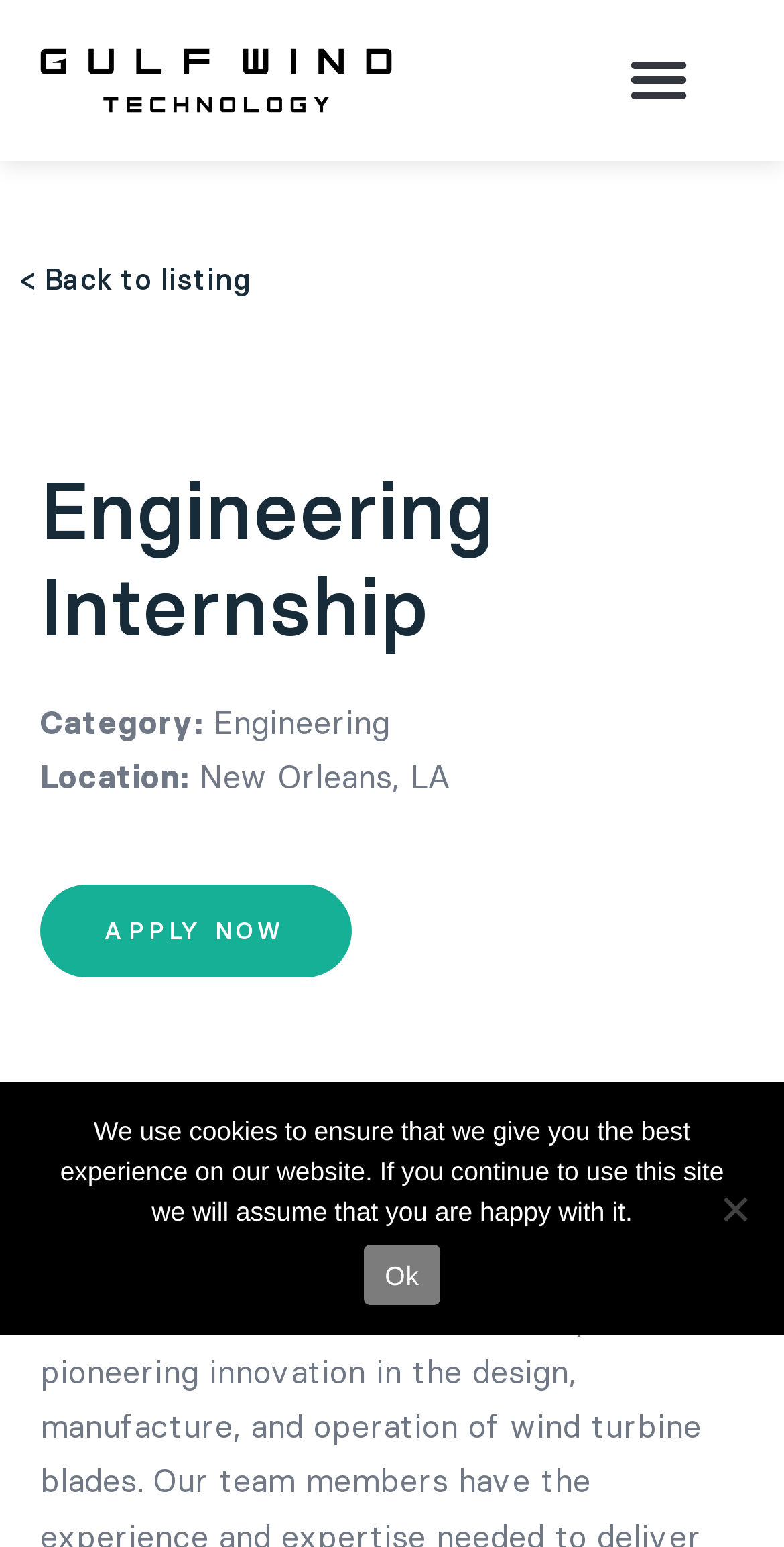What is the location of the internship?
Using the visual information, answer the question in a single word or phrase.

New Orleans, LA